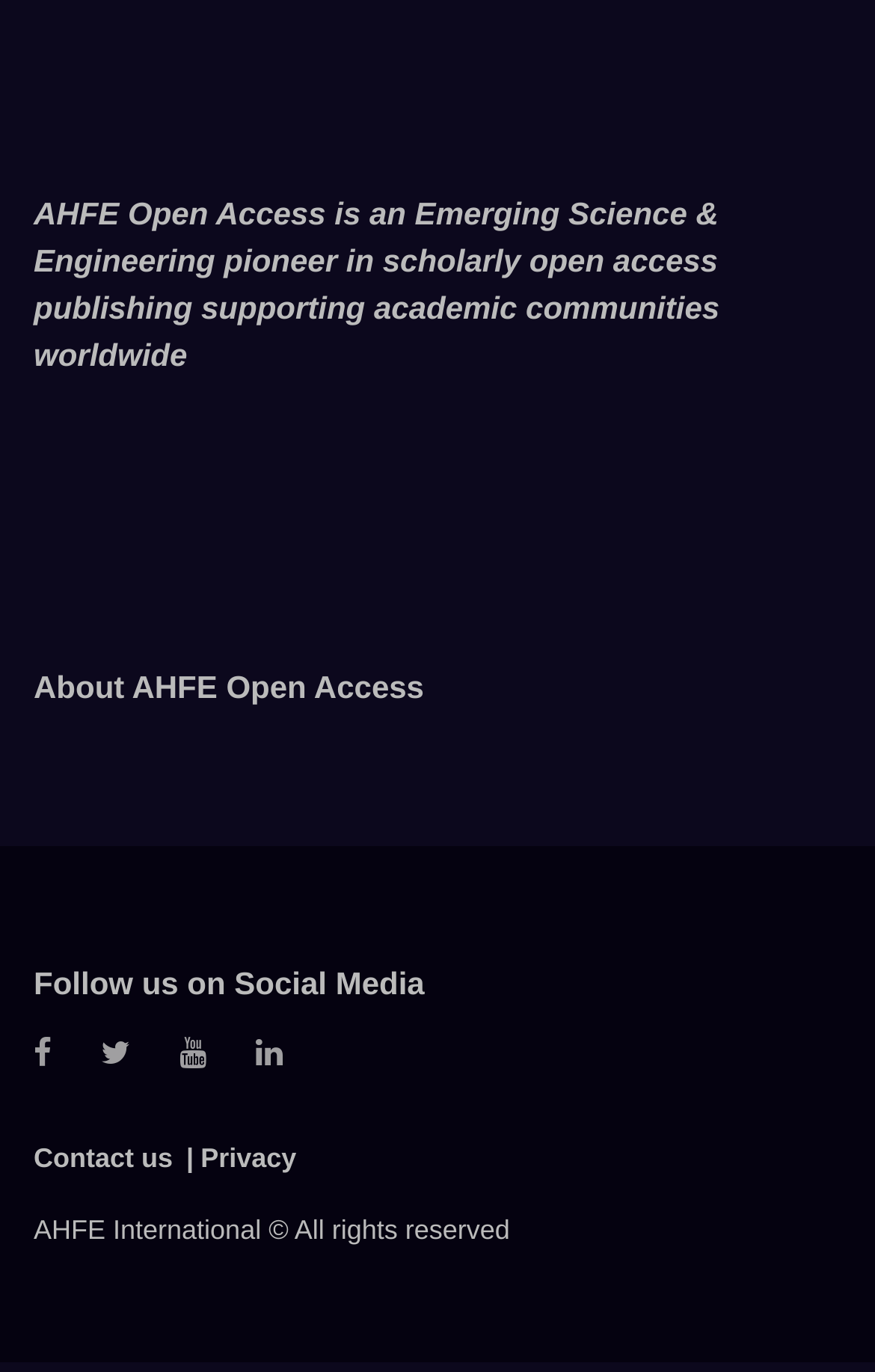Determine the bounding box for the UI element as described: "About AHFE Open Access". The coordinates should be represented as four float numbers between 0 and 1, formatted as [left, top, right, bottom].

[0.038, 0.488, 0.485, 0.514]